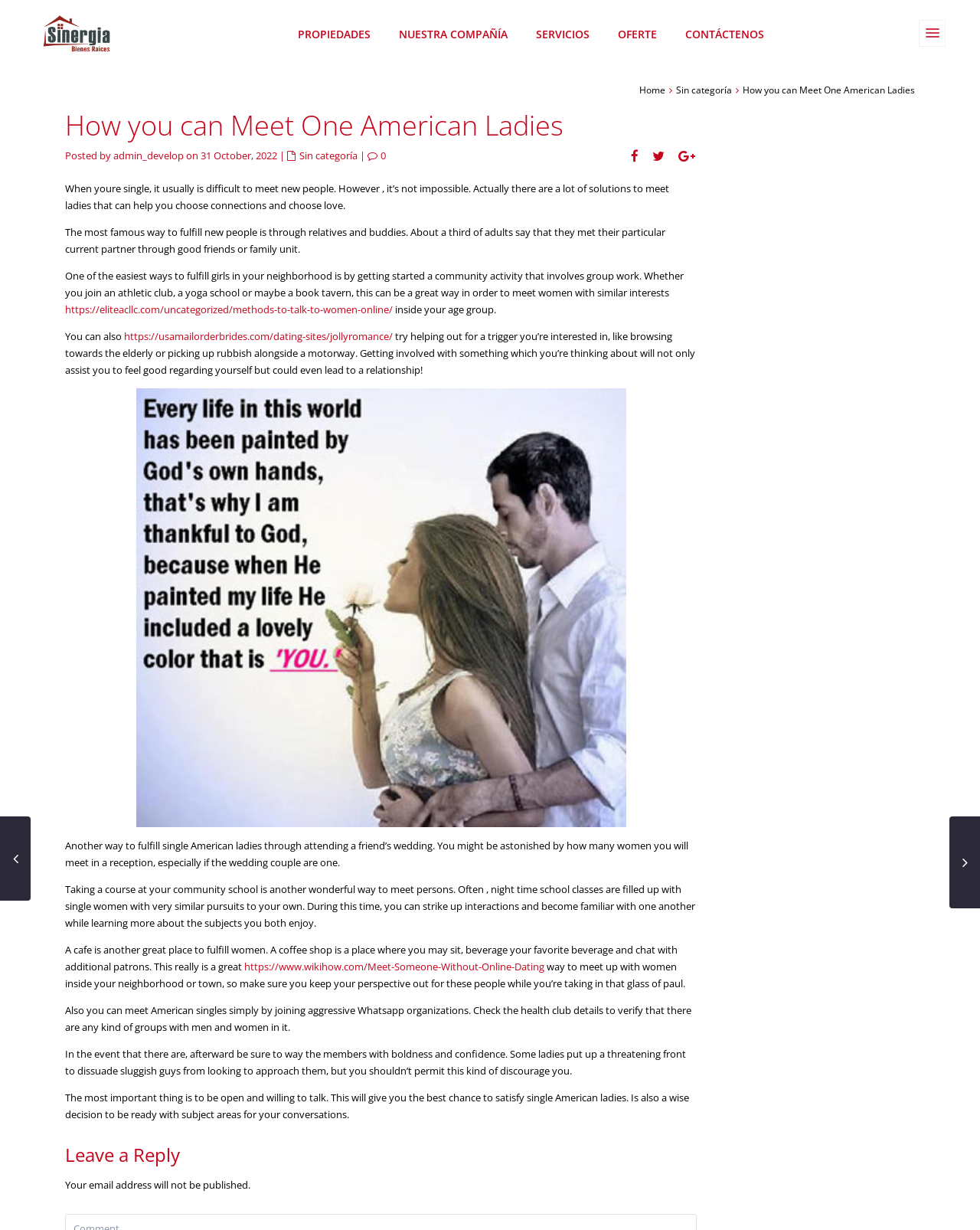Provide the bounding box coordinates of the HTML element described as: "Propiedades". The bounding box coordinates should be four float numbers between 0 and 1, i.e., [left, top, right, bottom].

[0.291, 0.0, 0.391, 0.056]